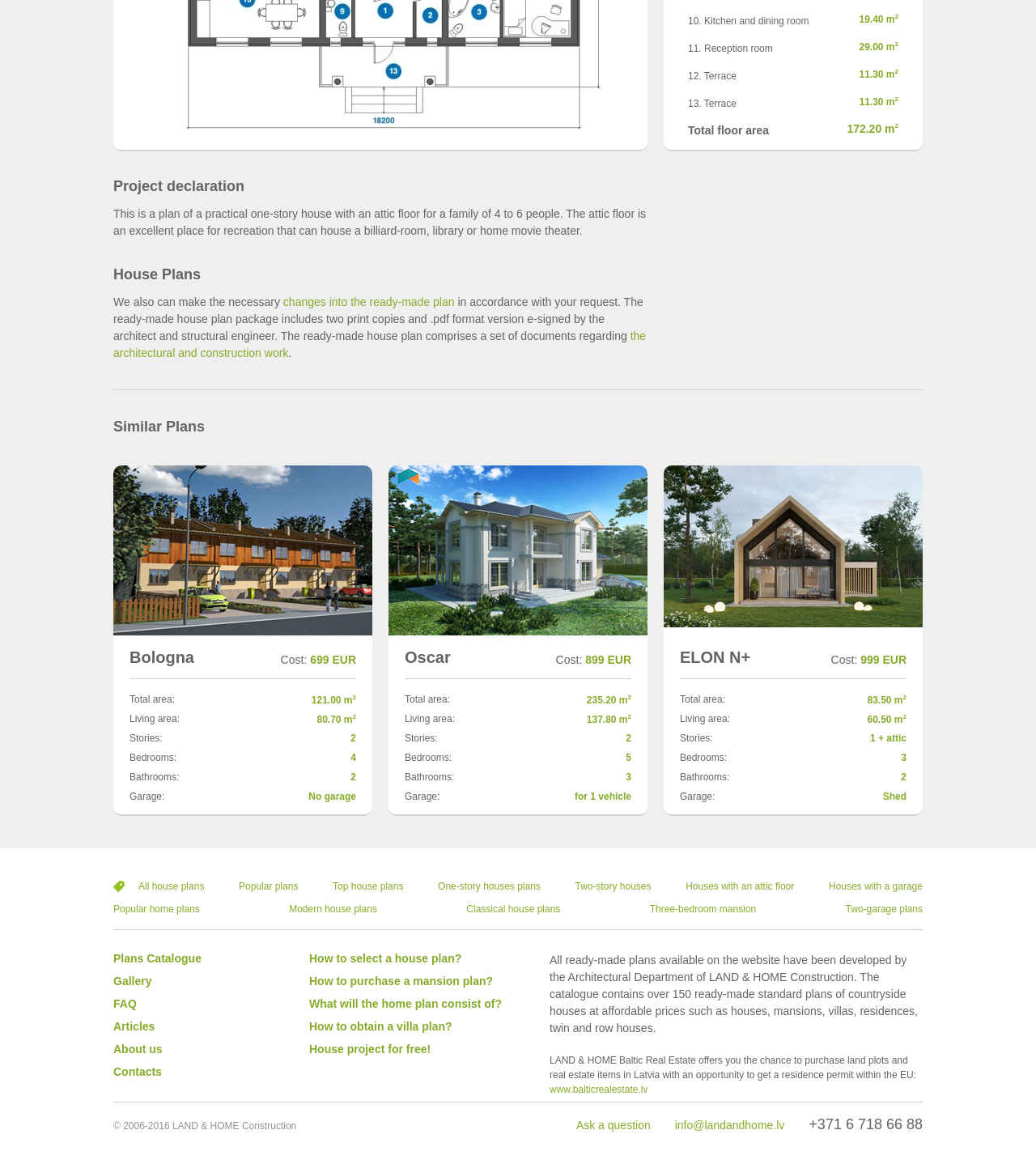Respond to the following query with just one word or a short phrase: 
How many stories are in the ELON N+ house plan?

1 + attic